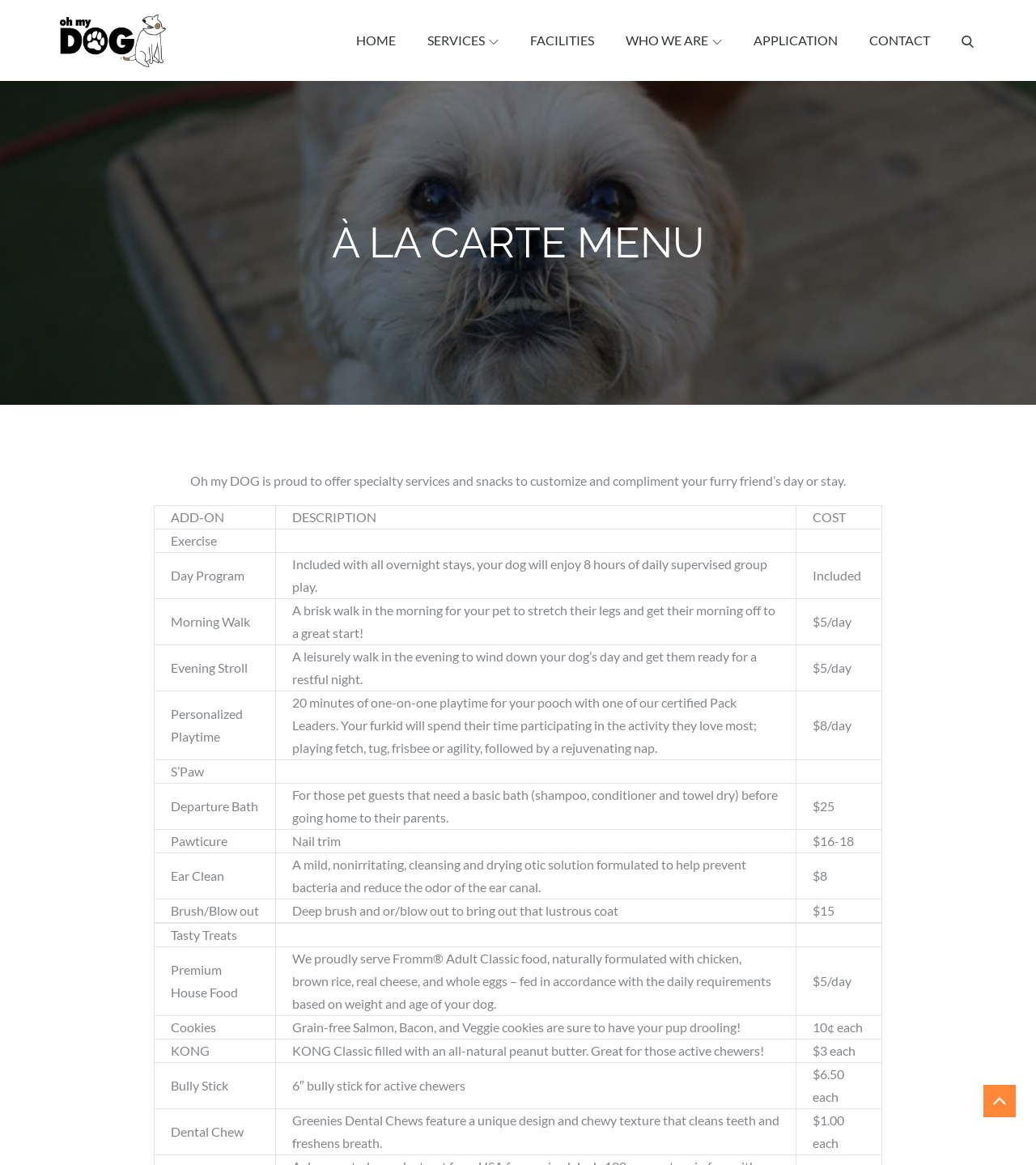Utilize the details in the image to thoroughly answer the following question: What is the name of the dog care service?

The name of the dog care service can be found in the logo at the top left corner of the webpage, which is an image with the text 'OMD Logo'.